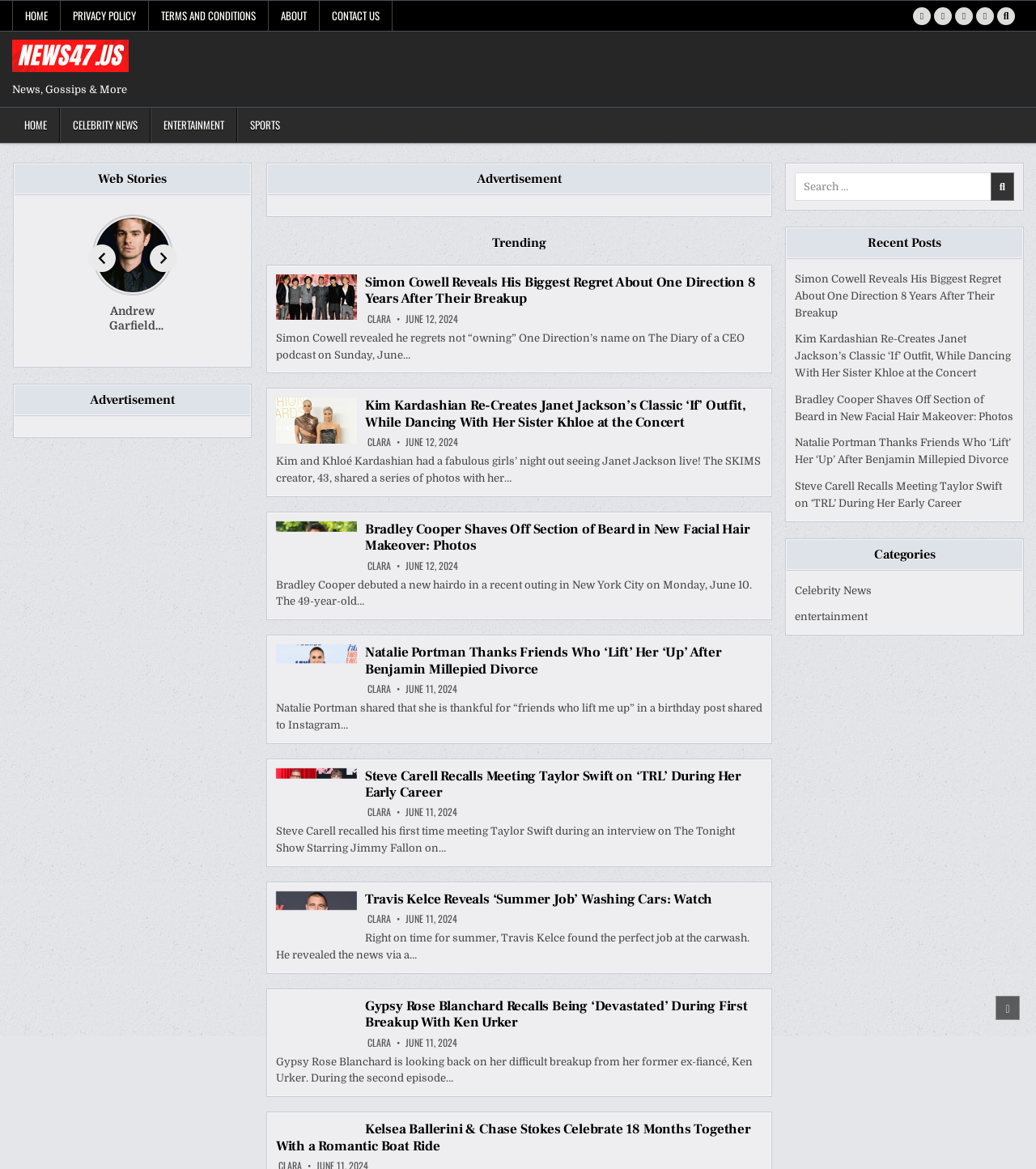What type of information is displayed below each news article?
Please provide a single word or phrase in response based on the screenshot.

Author and date